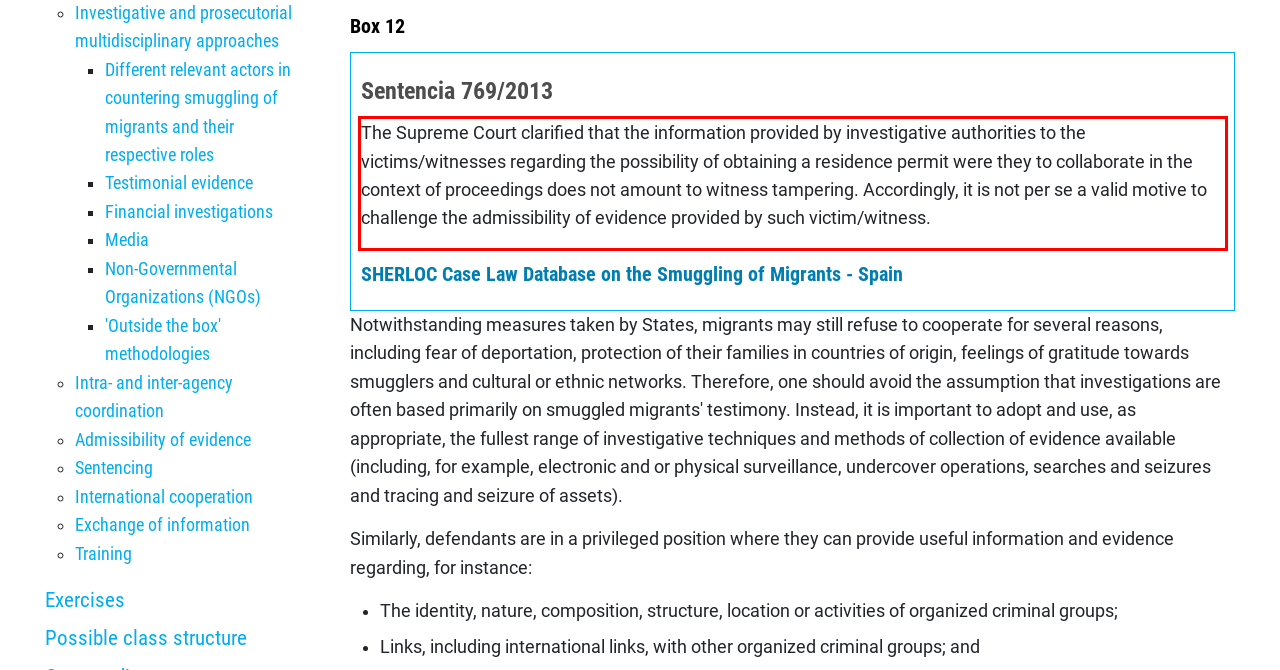There is a screenshot of a webpage with a red bounding box around a UI element. Please use OCR to extract the text within the red bounding box.

The Supreme Court clarified that the information provided by investigative authorities to the victims/witnesses regarding the possibility of obtaining a residence permit were they to collaborate in the context of proceedings does not amount to witness tampering. Accordingly, it is not per se a valid motive to challenge the admissibility of evidence provided by such victim/witness.